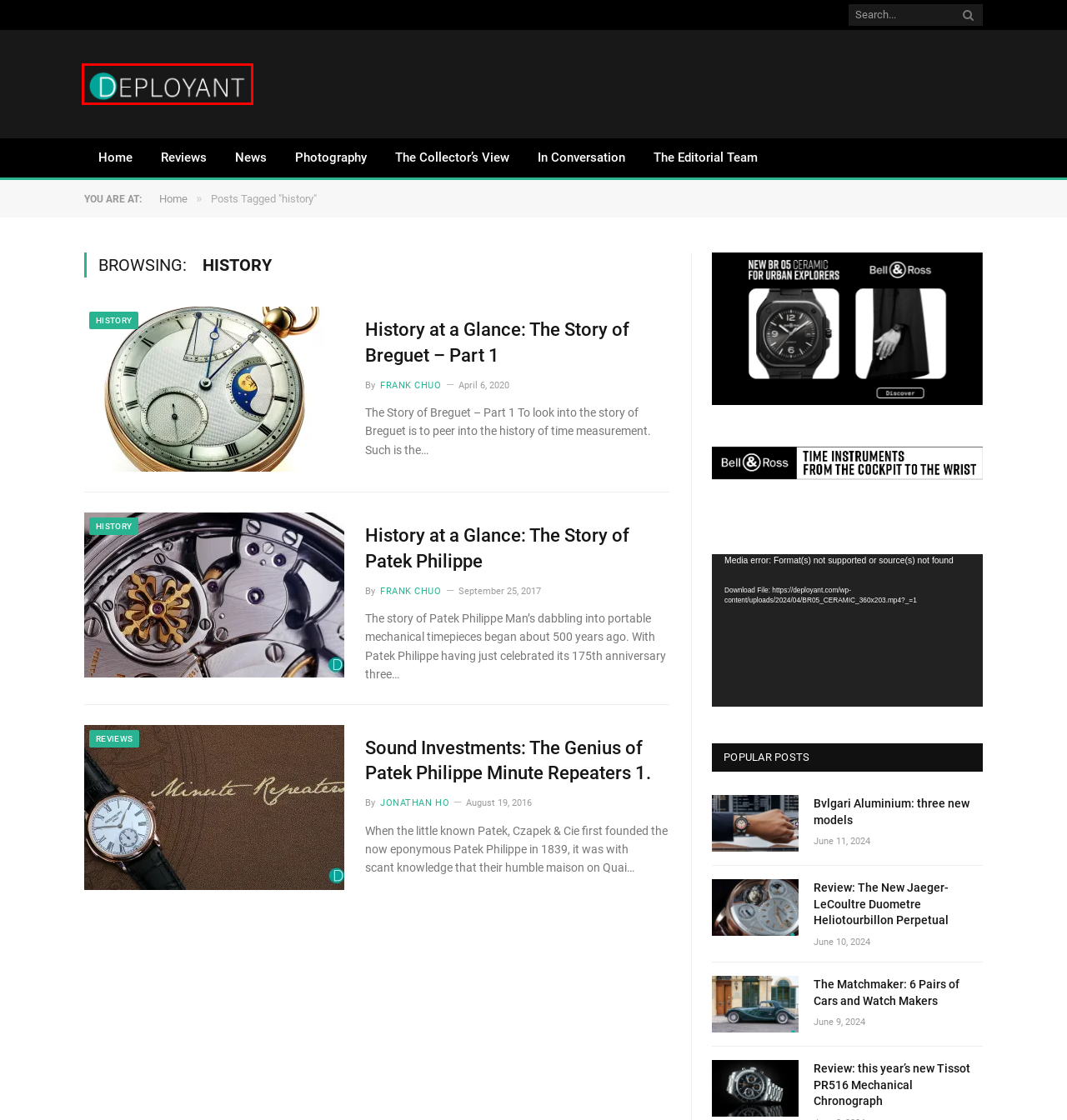Given a screenshot of a webpage with a red bounding box highlighting a UI element, choose the description that best corresponds to the new webpage after clicking the element within the red bounding box. Here are your options:
A. History at a Glance: The Story of Breguet - Part 1 -
B. Review: The New Jaeger-LeCoultre Duometre Heliotourbillon Perpetual -
C. The Editorial Team -
D. History at a Glance: The Story of Patek Philippe -
E. Photography Archives - DEPLOYANT
F. Deployant -
G. Frank Chuo, Author at DEPLOYANT
H. In Conversation Archives - DEPLOYANT

F